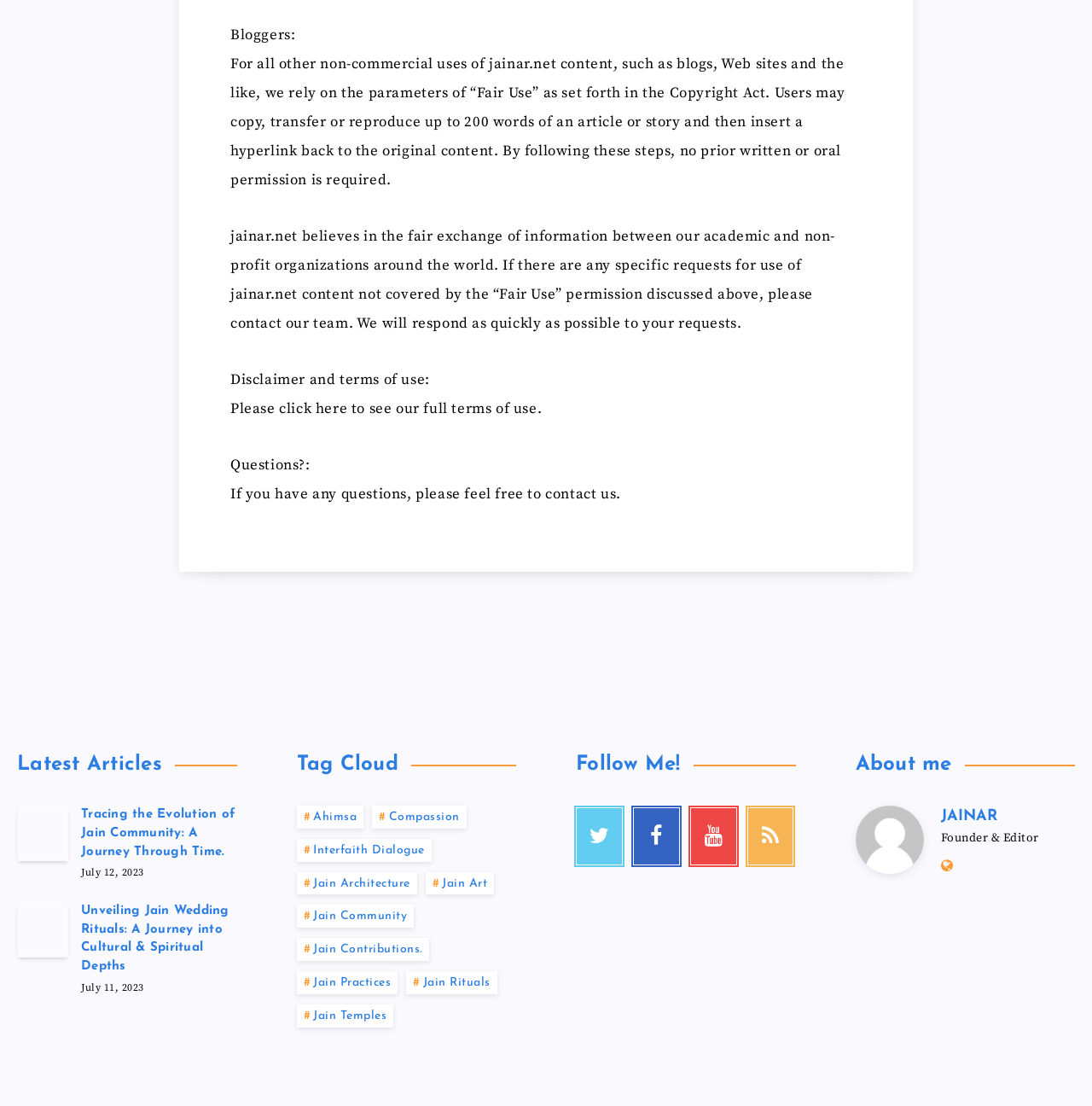Use a single word or phrase to answer this question: 
What is the purpose of the 'Fair Use' permission?

Allow non-commercial use